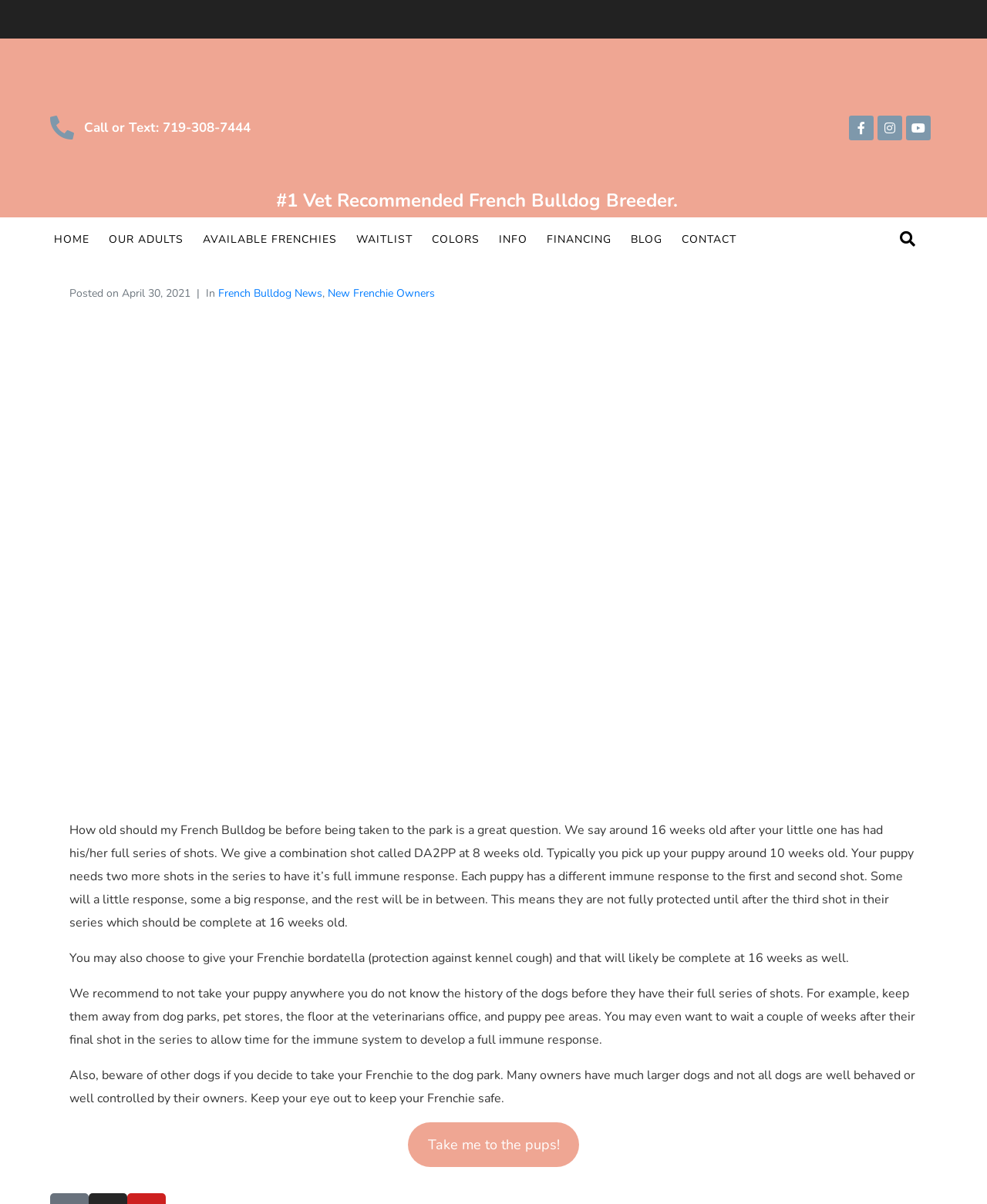Show the bounding box coordinates of the region that should be clicked to follow the instruction: "Read the blog post."

[0.07, 0.683, 0.926, 0.774]